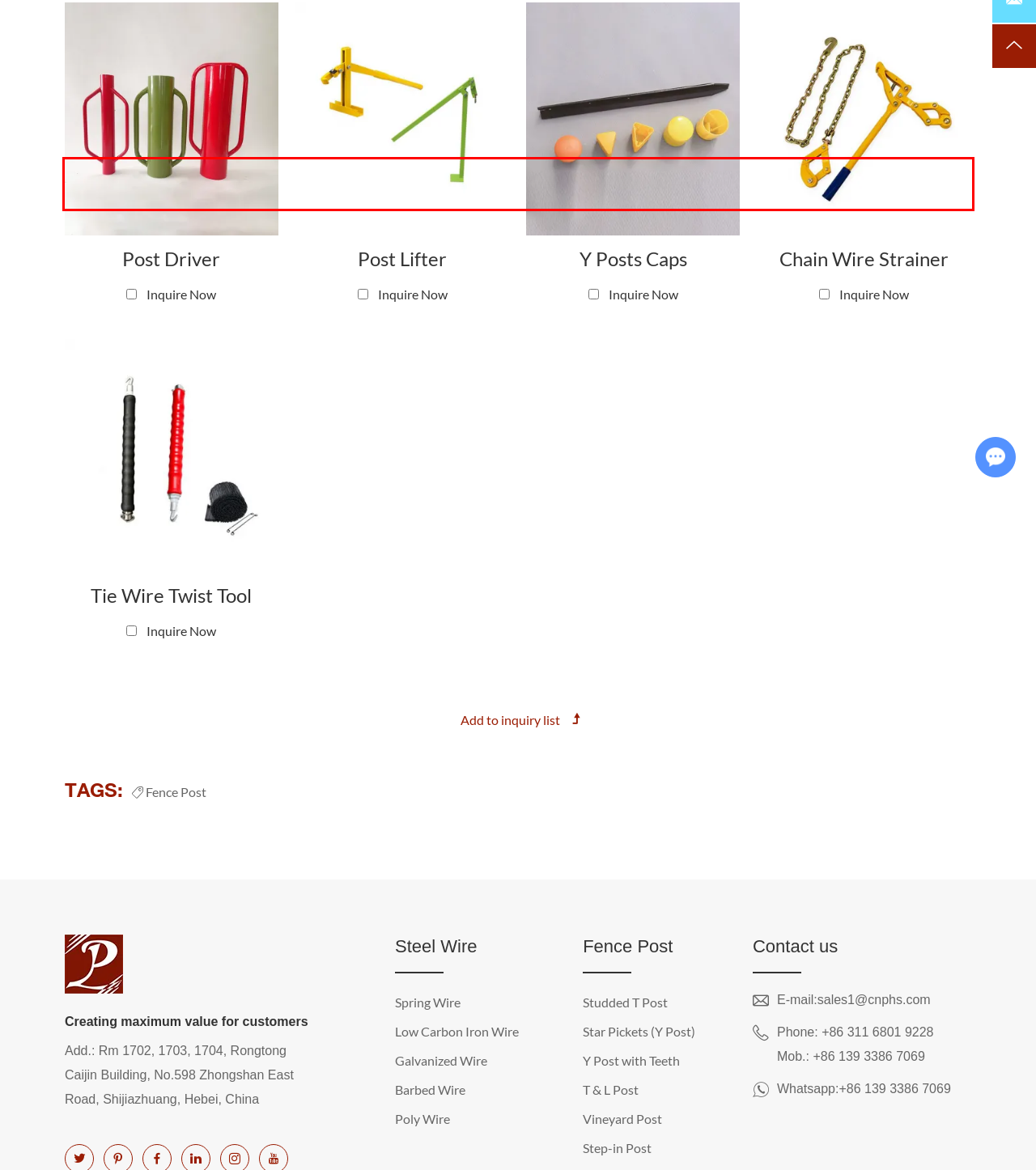Please extract the text content from the UI element enclosed by the red rectangle in the screenshot.

Beyond functionality, our fence post accessories contribute to the aesthetic appeal of your fencing. Choose from a variety of designs and finishes to complement the overall look of your property.